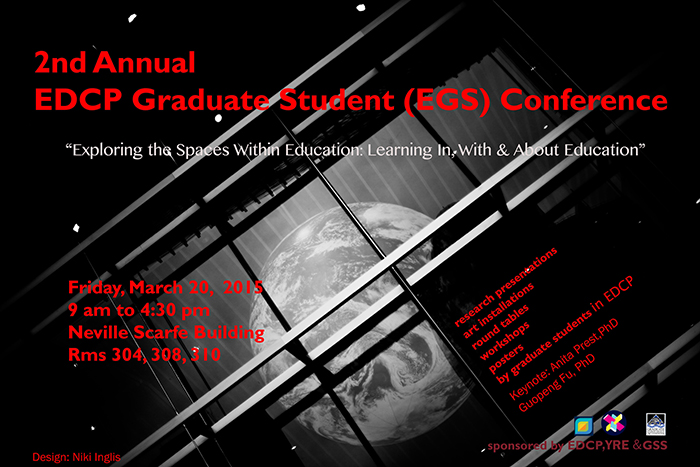What is the duration of the conference?
Using the image as a reference, answer the question in detail.

The duration of the conference can be found in the caption, which states that the conference takes place from 9 AM to 4:30 PM.